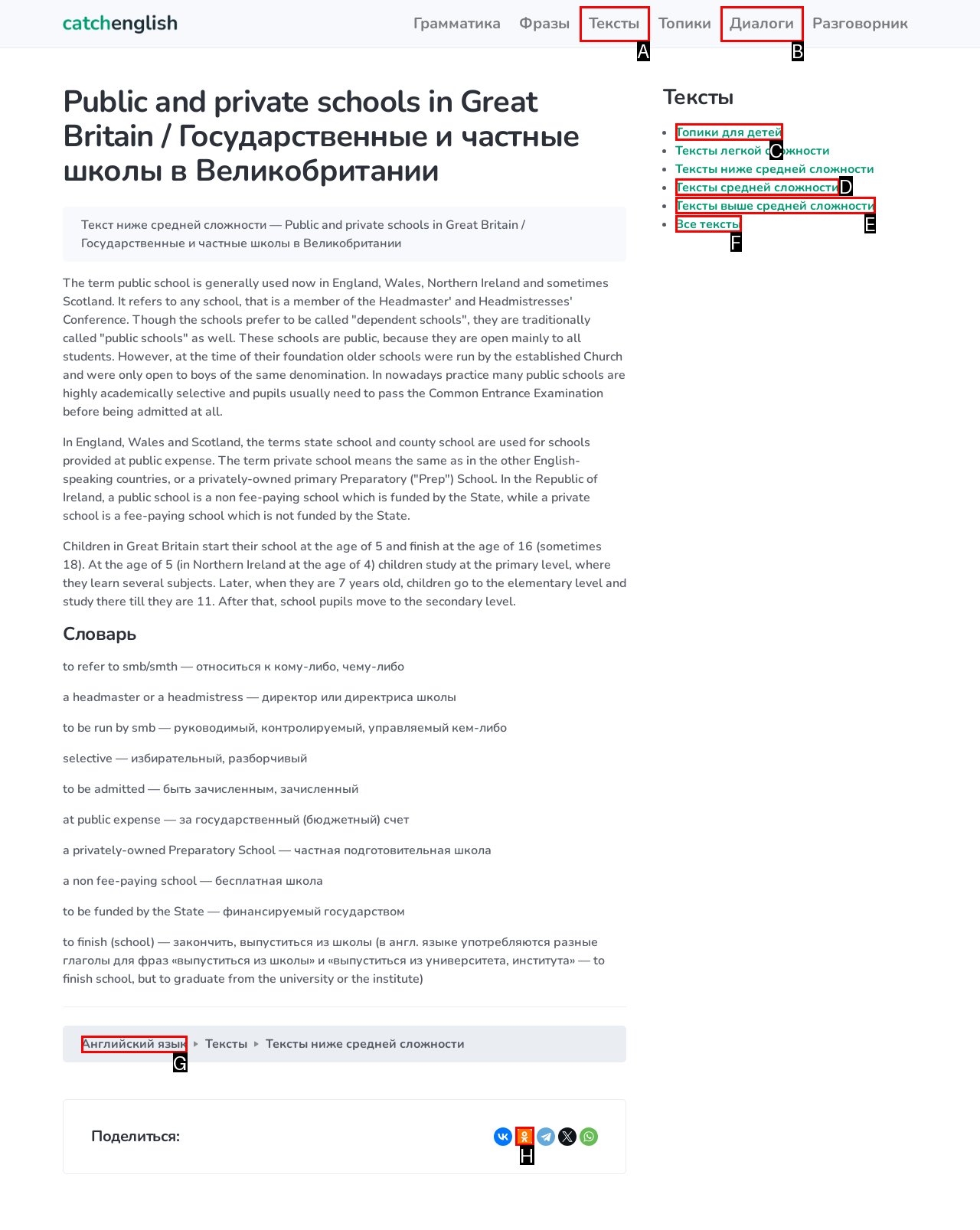What is the letter of the UI element you should click to Go to the page about English language? Provide the letter directly.

G